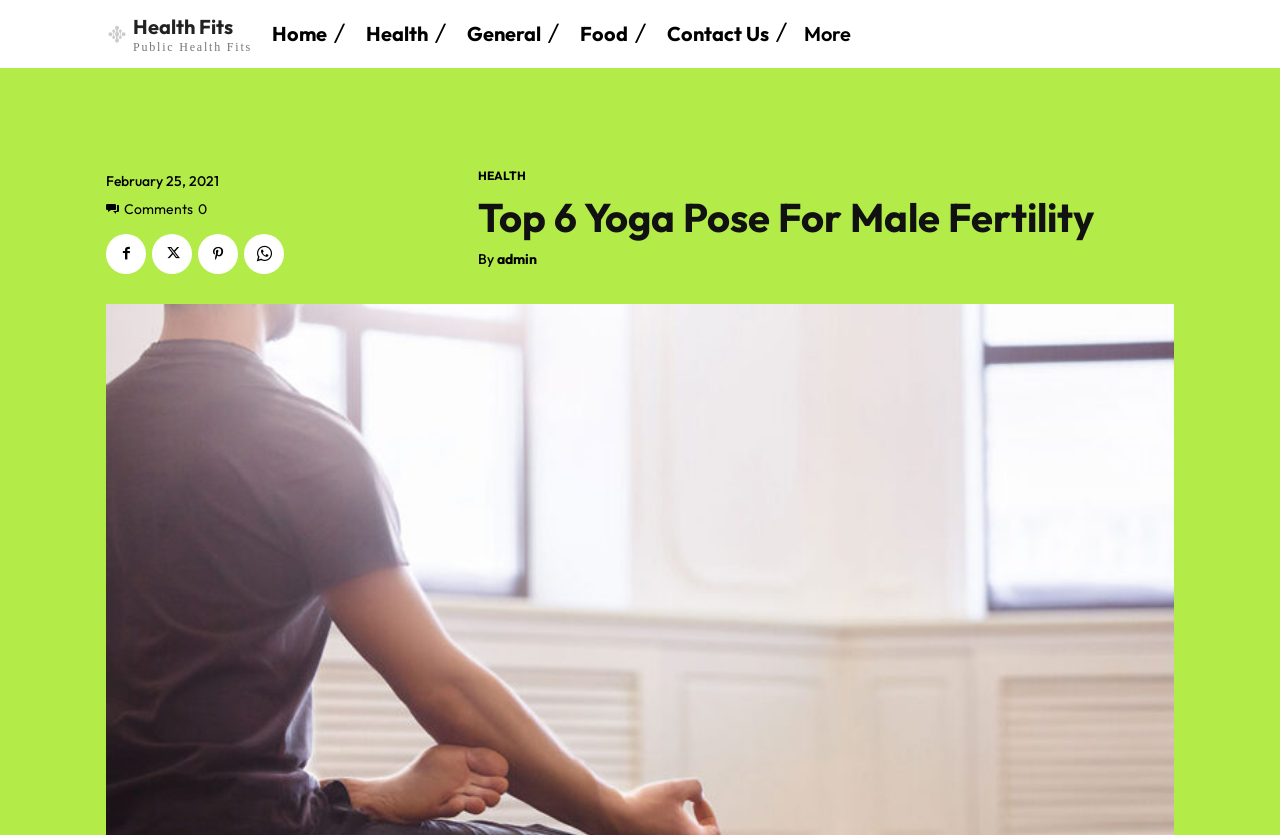What is the date of the article? Look at the image and give a one-word or short phrase answer.

February 25, 2021